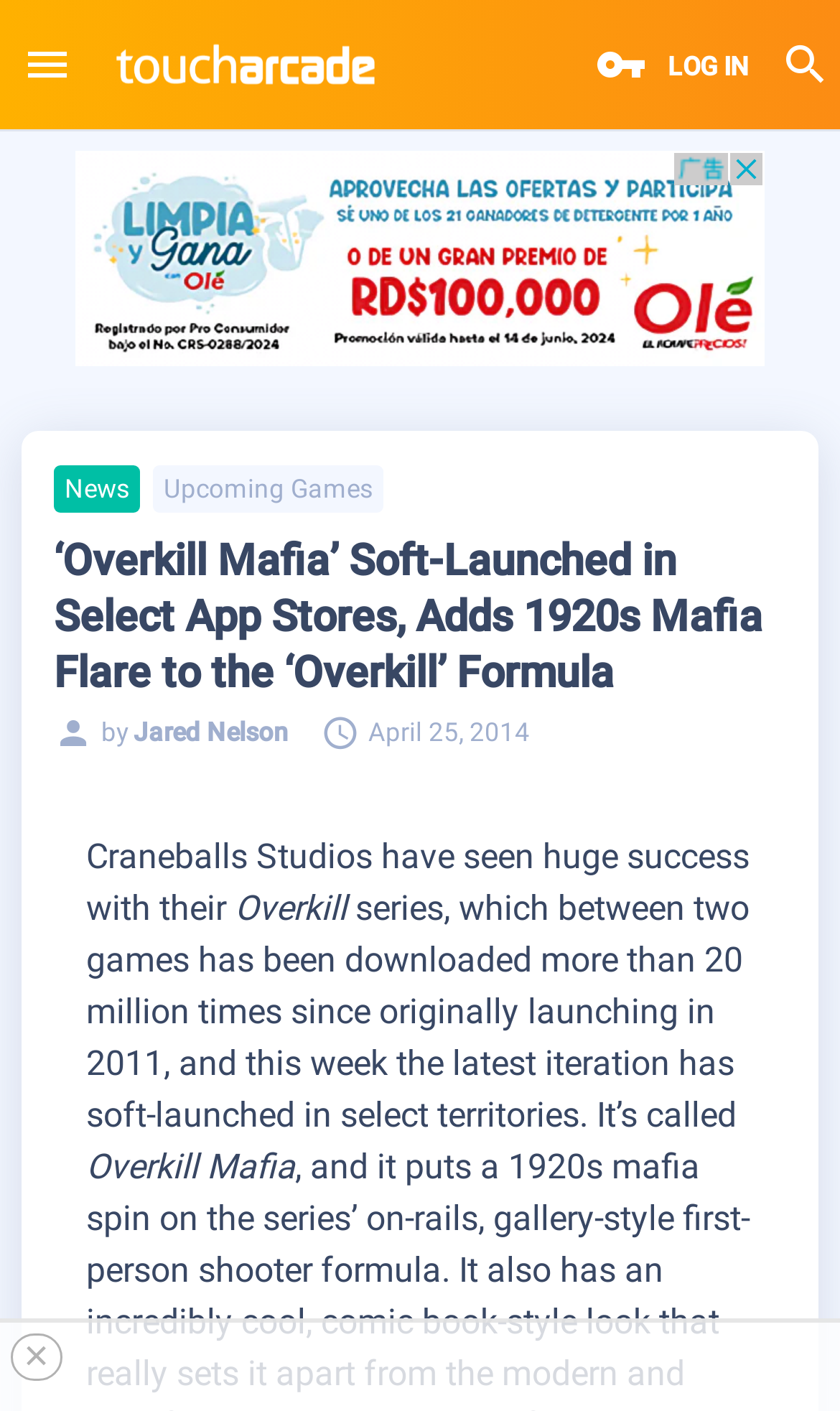From the image, can you give a detailed response to the question below:
What is the name of the game series?

The answer can be found in the text 'Craneballs Studios have seen huge success with their Overkill series...' which indicates that the game series is called Overkill.